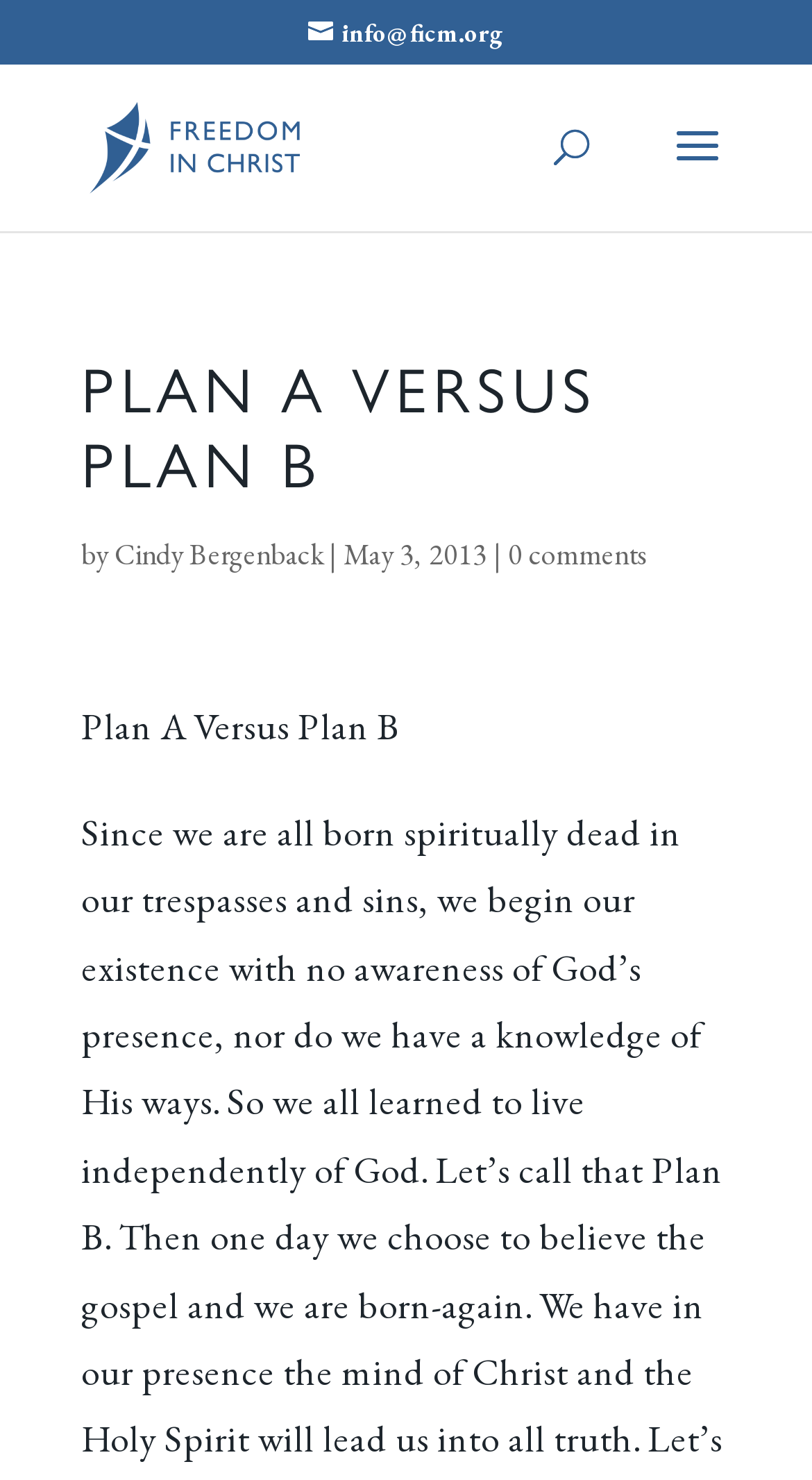Bounding box coordinates must be specified in the format (top-left x, top-left y, bottom-right x, bottom-right y). All values should be floating point numbers between 0 and 1. What are the bounding box coordinates of the UI element described as: Cindy Bergenback

[0.141, 0.362, 0.397, 0.387]